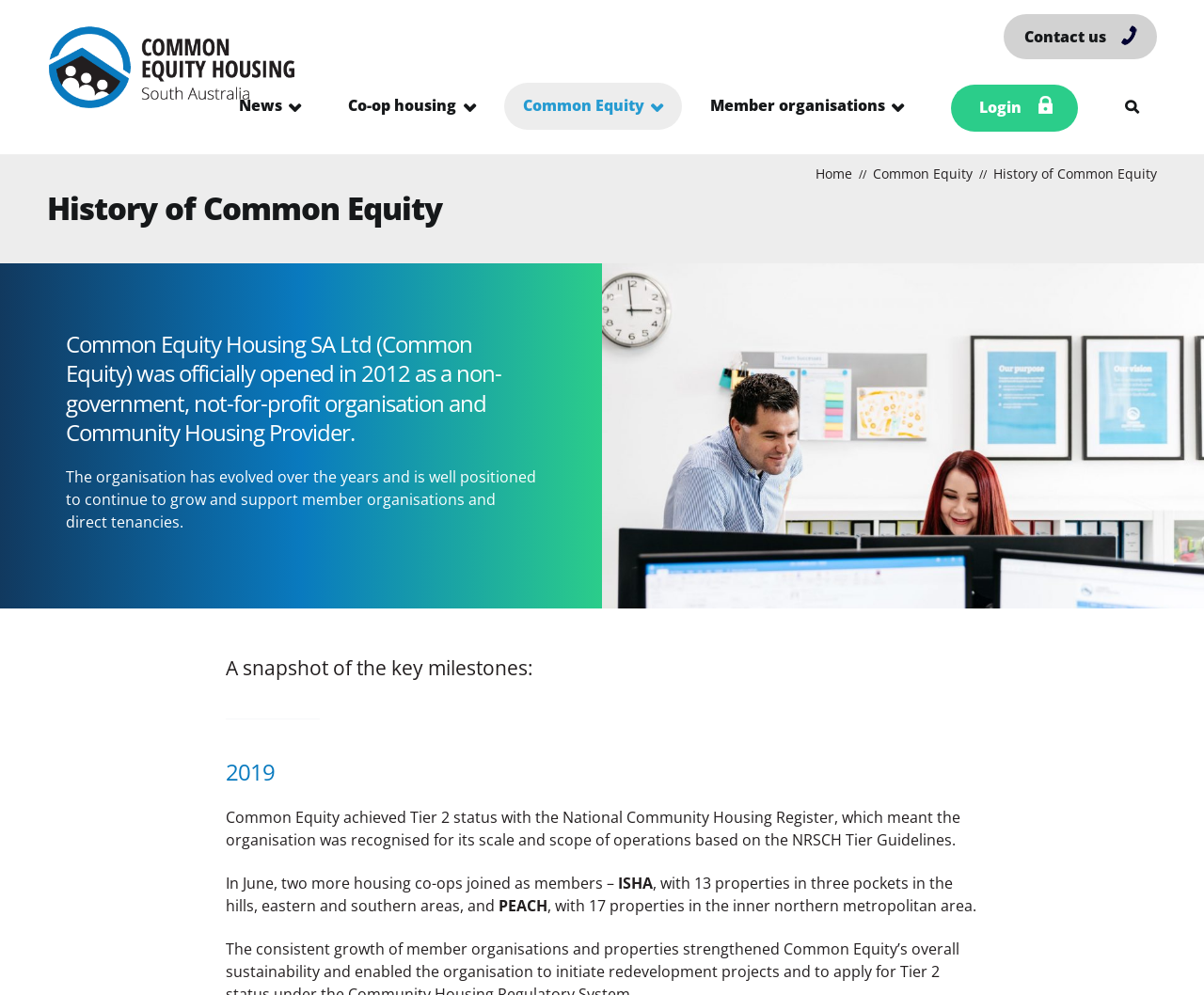Determine the heading of the webpage and extract its text content.

History of Common Equity